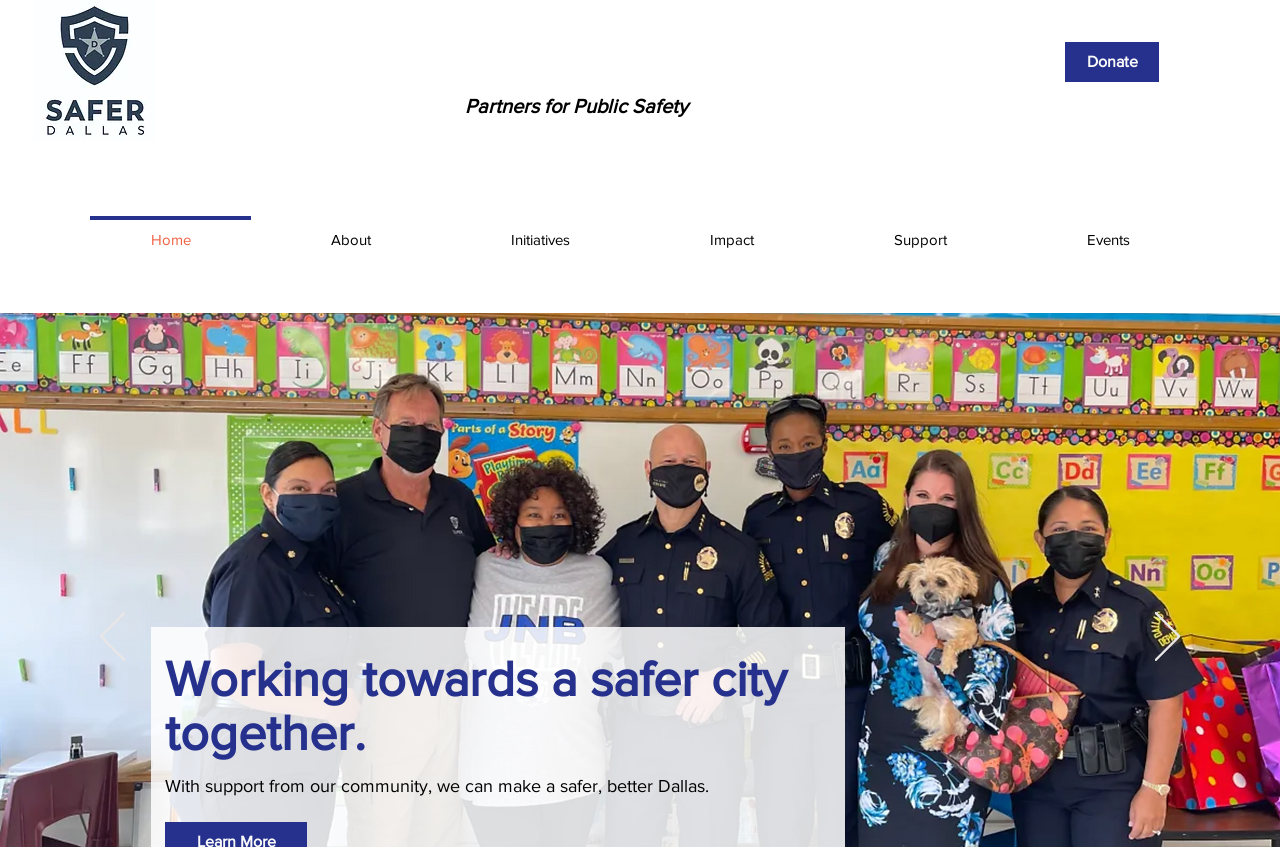Give the bounding box coordinates for the element described by: "About".

[0.204, 0.255, 0.345, 0.29]